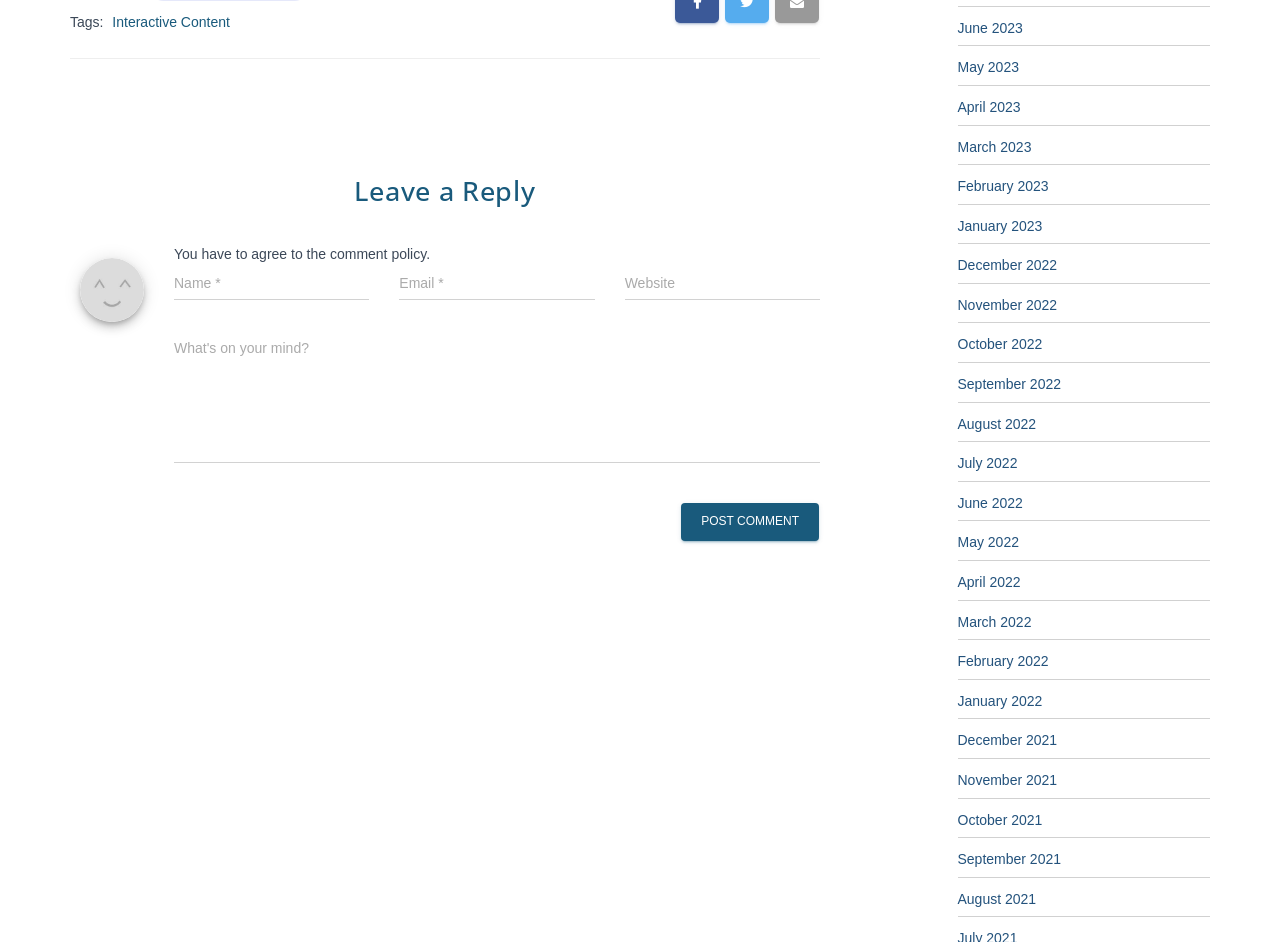How many months are listed as links?
Answer the question based on the image using a single word or a brief phrase.

24